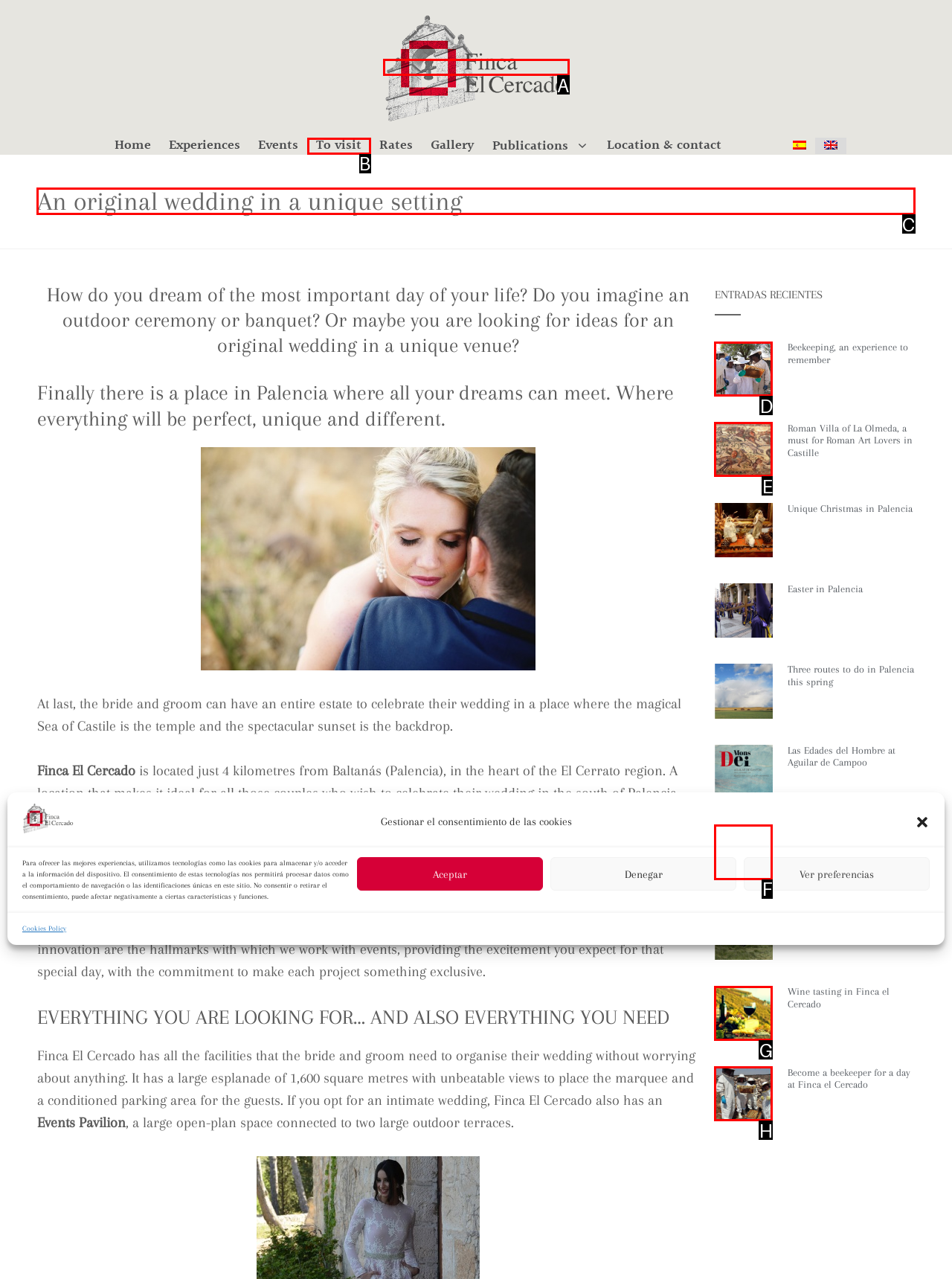Determine the right option to click to perform this task: Read the 'An original wedding in a unique setting' article
Answer with the correct letter from the given choices directly.

C